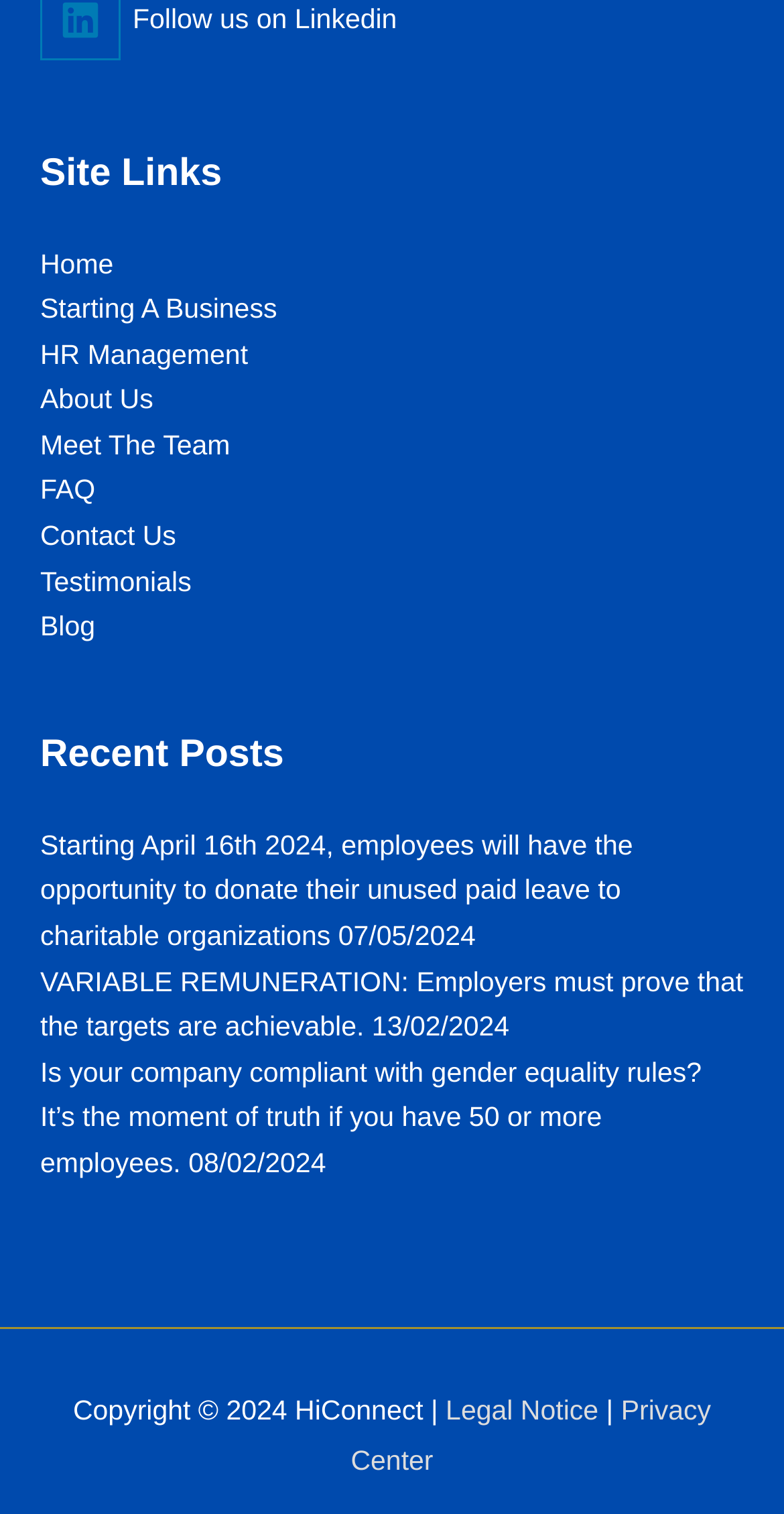Identify and provide the bounding box coordinates of the UI element described: "Privacy Center". The coordinates should be formatted as [left, top, right, bottom], with each number being a float between 0 and 1.

[0.447, 0.921, 0.907, 0.975]